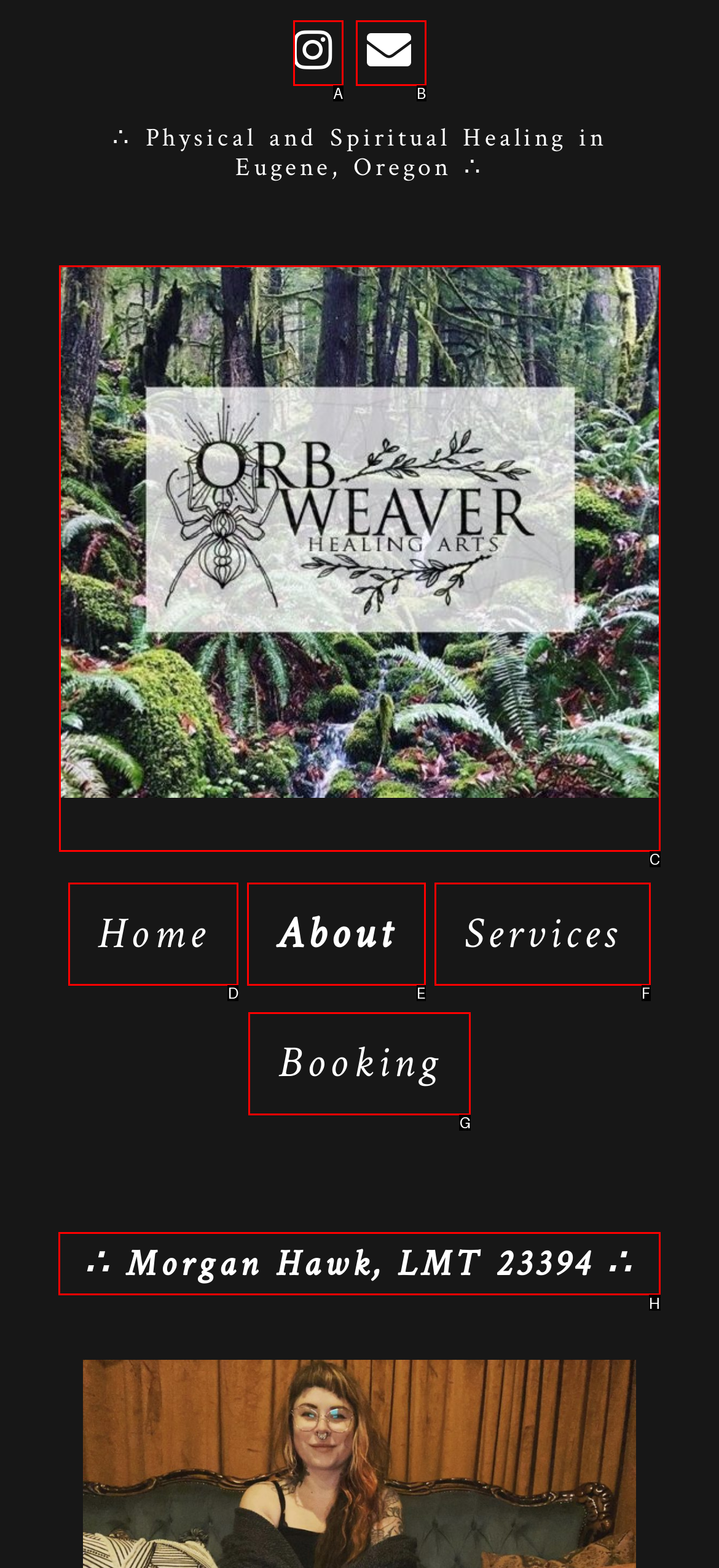Determine which HTML element should be clicked to carry out the following task: Learn about Morgan Hawk, LMT 23394 Respond with the letter of the appropriate option.

H